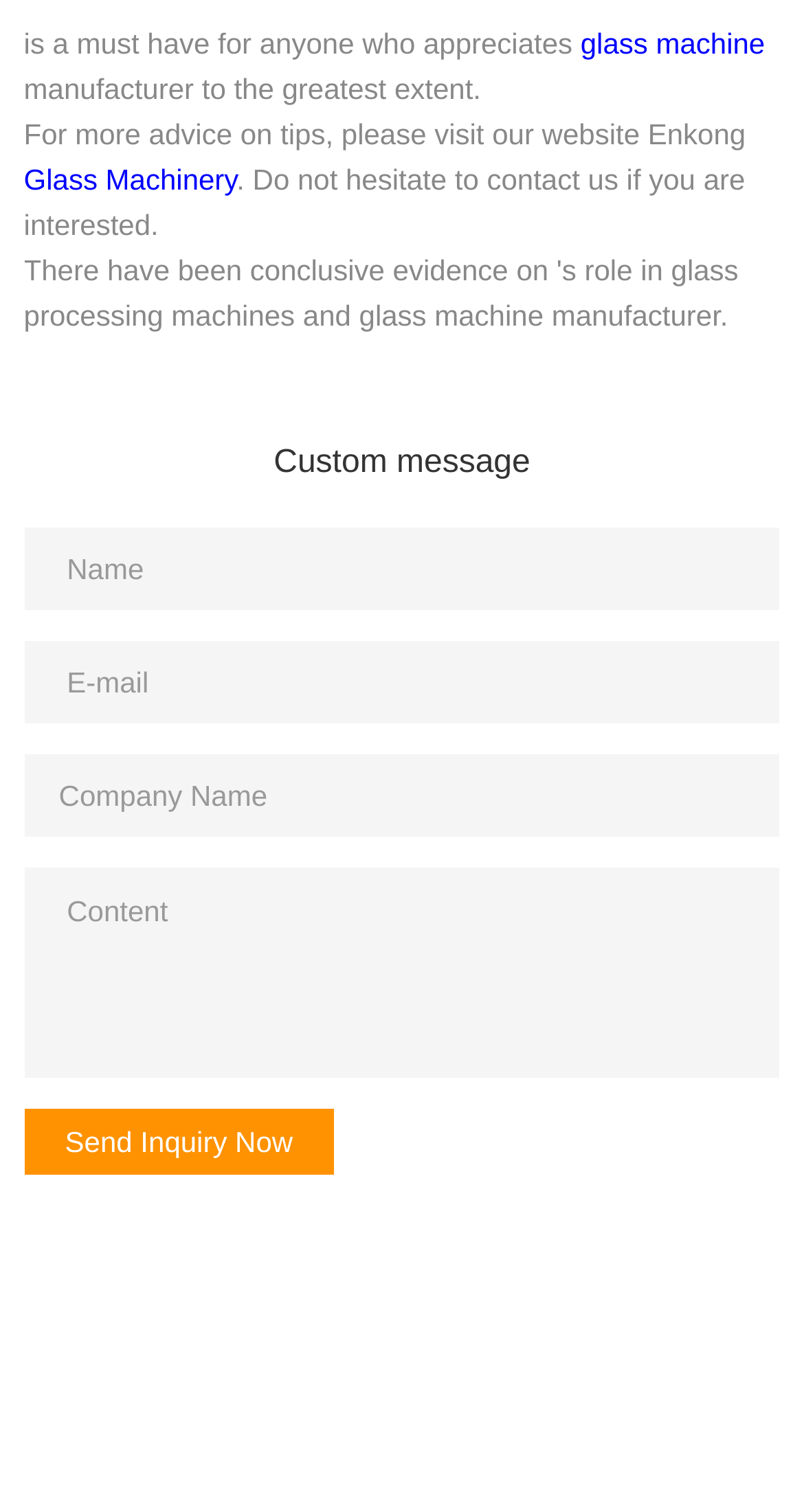Provide your answer in a single word or phrase: 
What is required to fill in the form?

Name, E-mail, Content